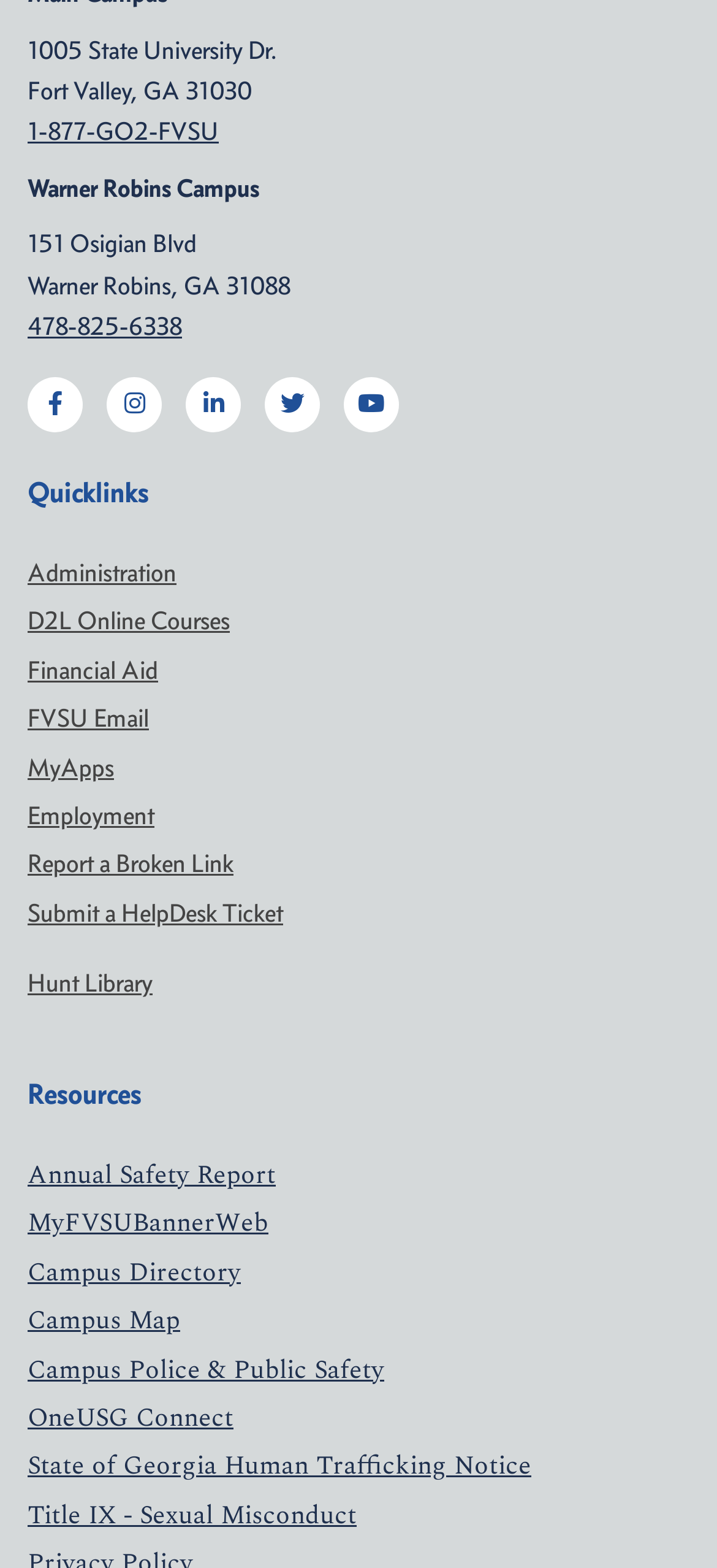Identify the bounding box coordinates of the element to click to follow this instruction: 'check Quicklinks'. Ensure the coordinates are four float values between 0 and 1, provided as [left, top, right, bottom].

[0.038, 0.304, 0.962, 0.325]